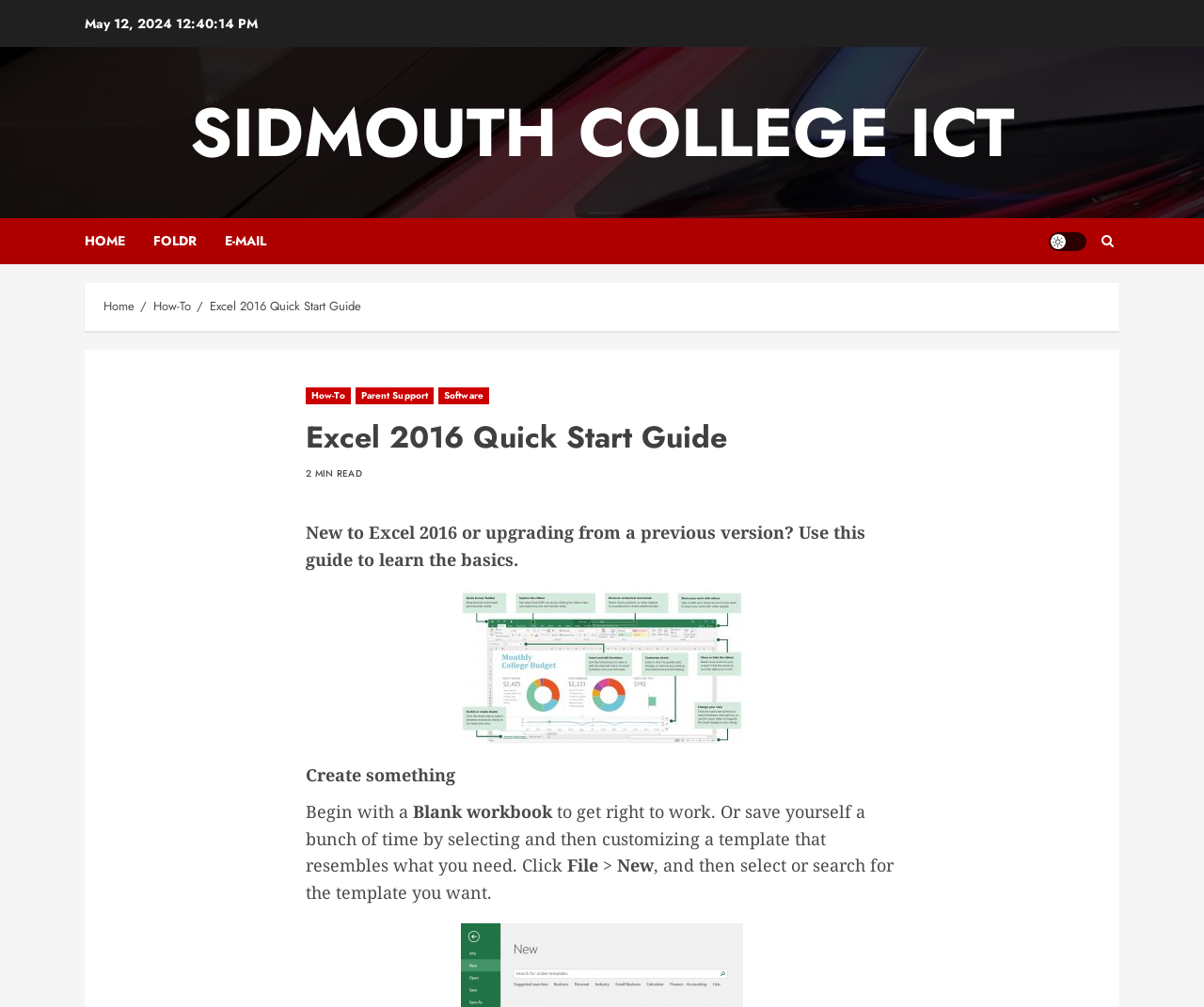Identify the bounding box of the HTML element described here: "Excel 2016 Quick Start Guide". Provide the coordinates as four float numbers between 0 and 1: [left, top, right, bottom].

[0.174, 0.295, 0.3, 0.314]